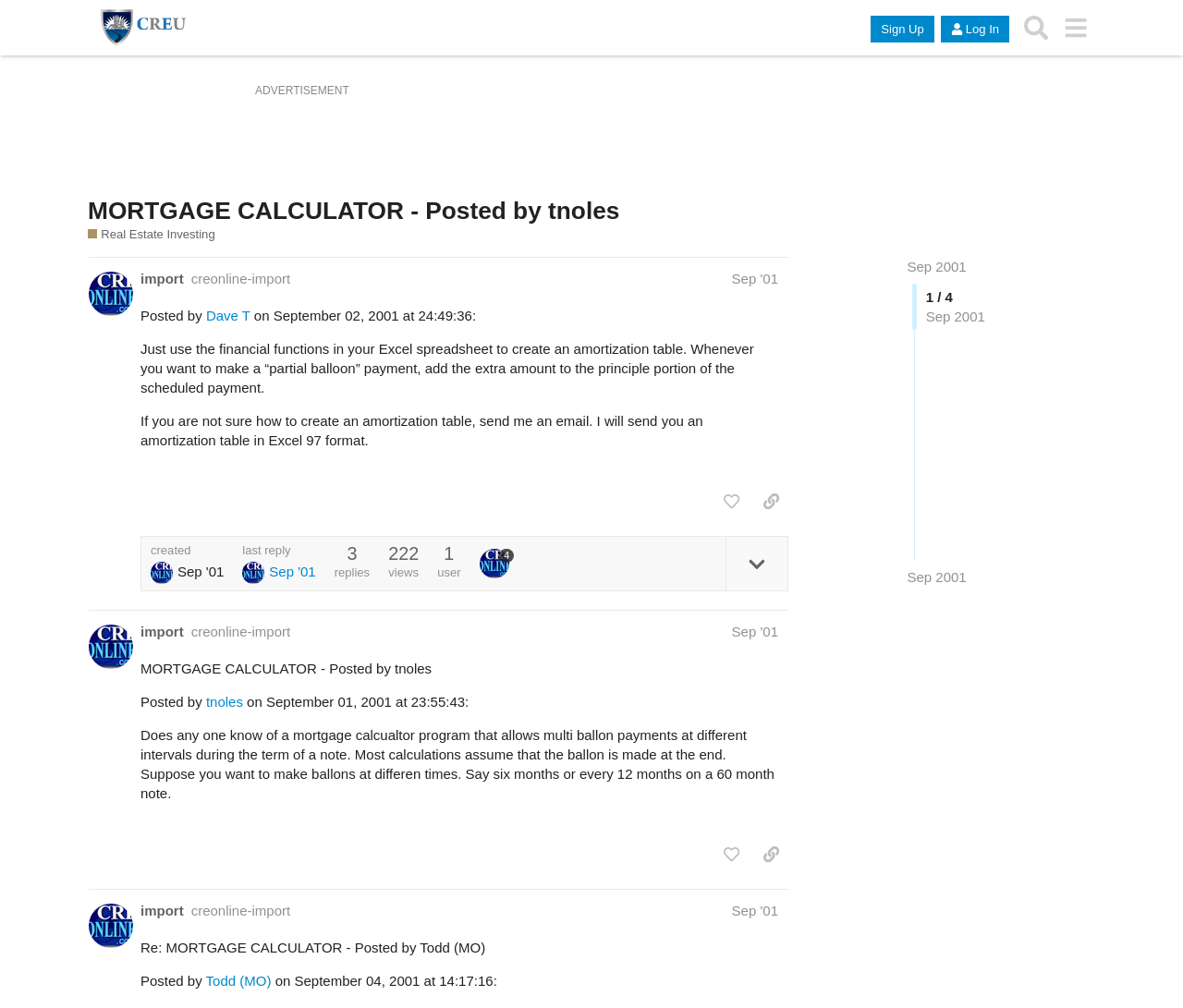Provide the bounding box coordinates of the area you need to click to execute the following instruction: "Sign up".

[0.736, 0.016, 0.79, 0.042]